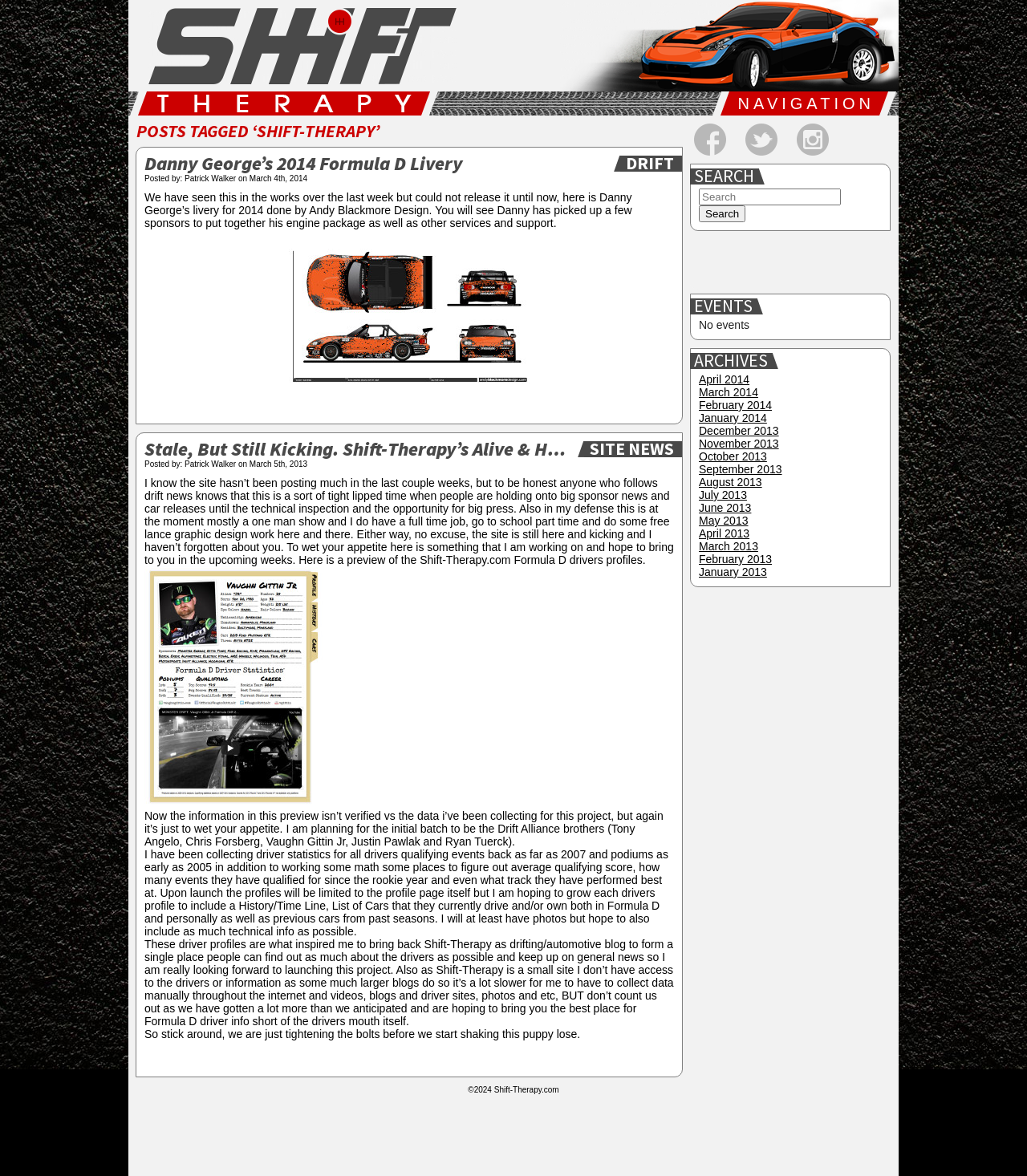Determine the bounding box for the UI element described here: "Twitter".

[0.726, 0.105, 0.757, 0.132]